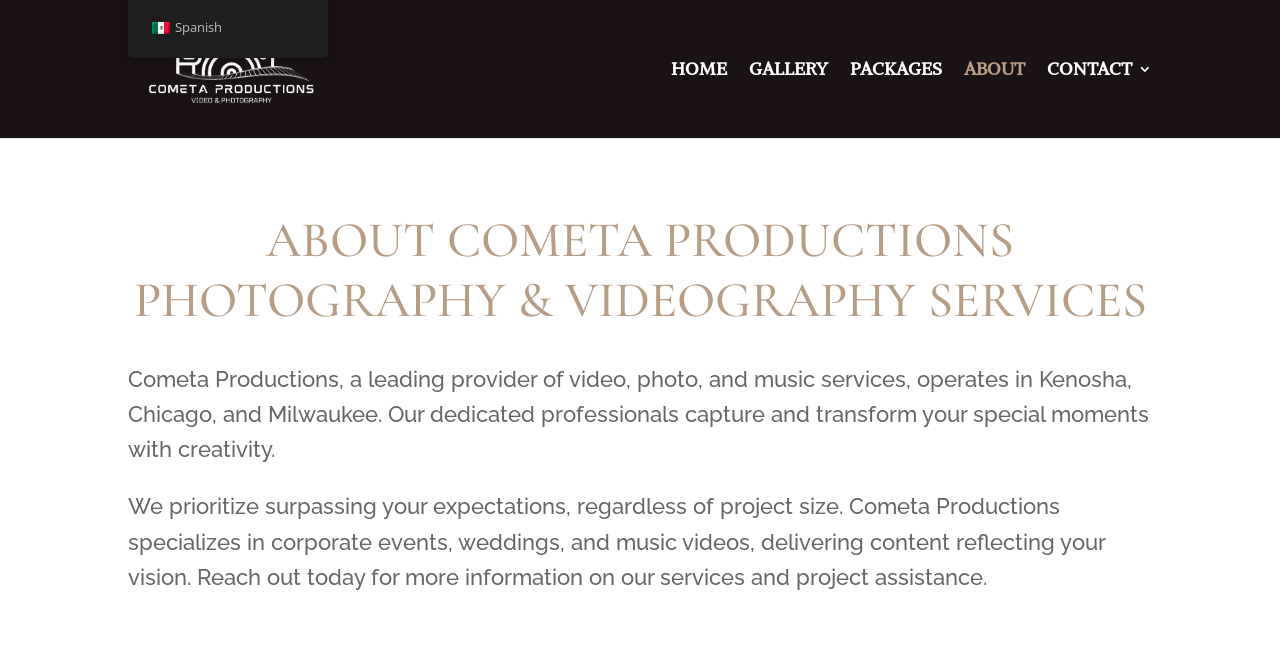What type of events does Cometa Productions specialize in?
Based on the content of the image, thoroughly explain and answer the question.

Based on the webpage content, Cometa Productions specializes in corporate events, weddings, and music videos, which is mentioned in the StaticText element with ID 199.